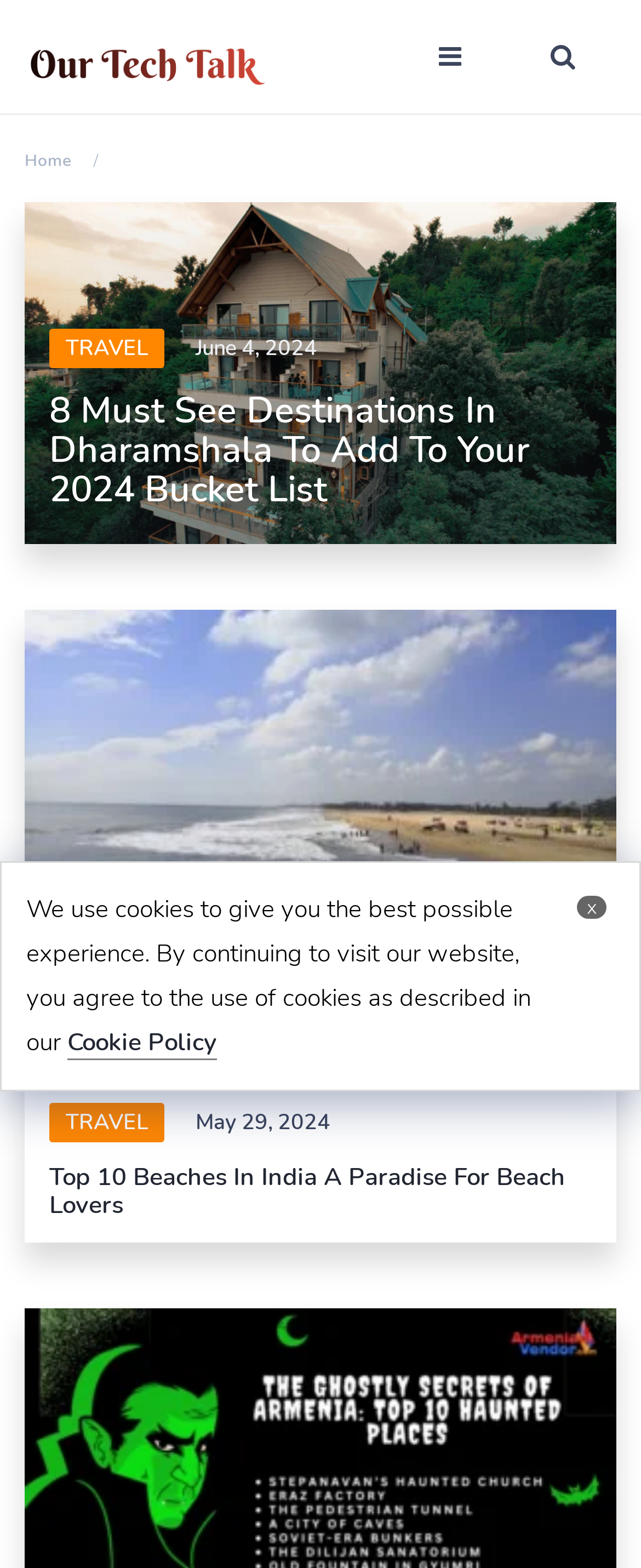Identify the bounding box for the element characterized by the following description: "Travel".

[0.077, 0.703, 0.256, 0.728]